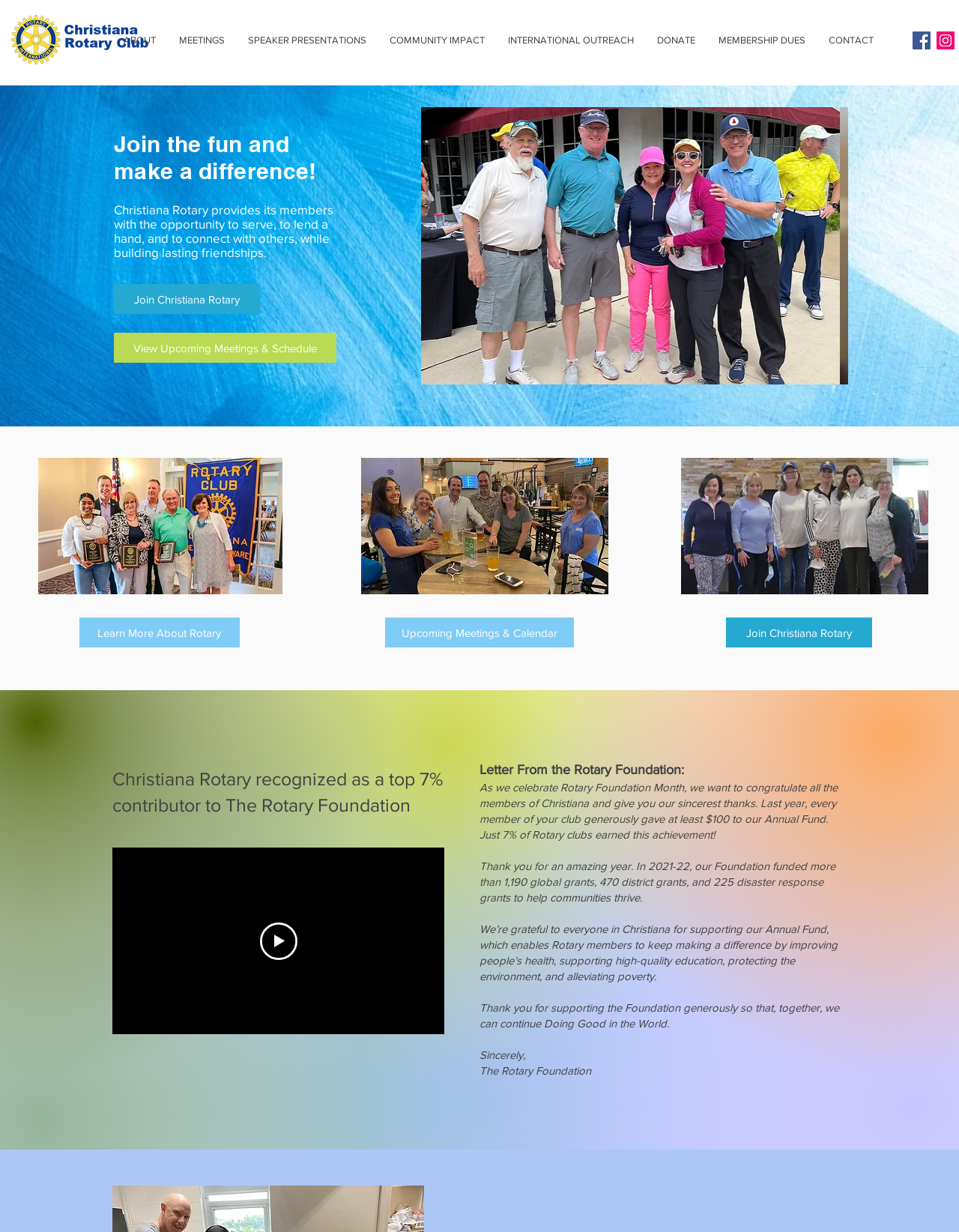Can you find the bounding box coordinates for the element that needs to be clicked to execute this instruction: "Click the 'ABOUT' link"? The coordinates should be given as four float numbers between 0 and 1, i.e., [left, top, right, bottom].

[0.117, 0.018, 0.175, 0.048]